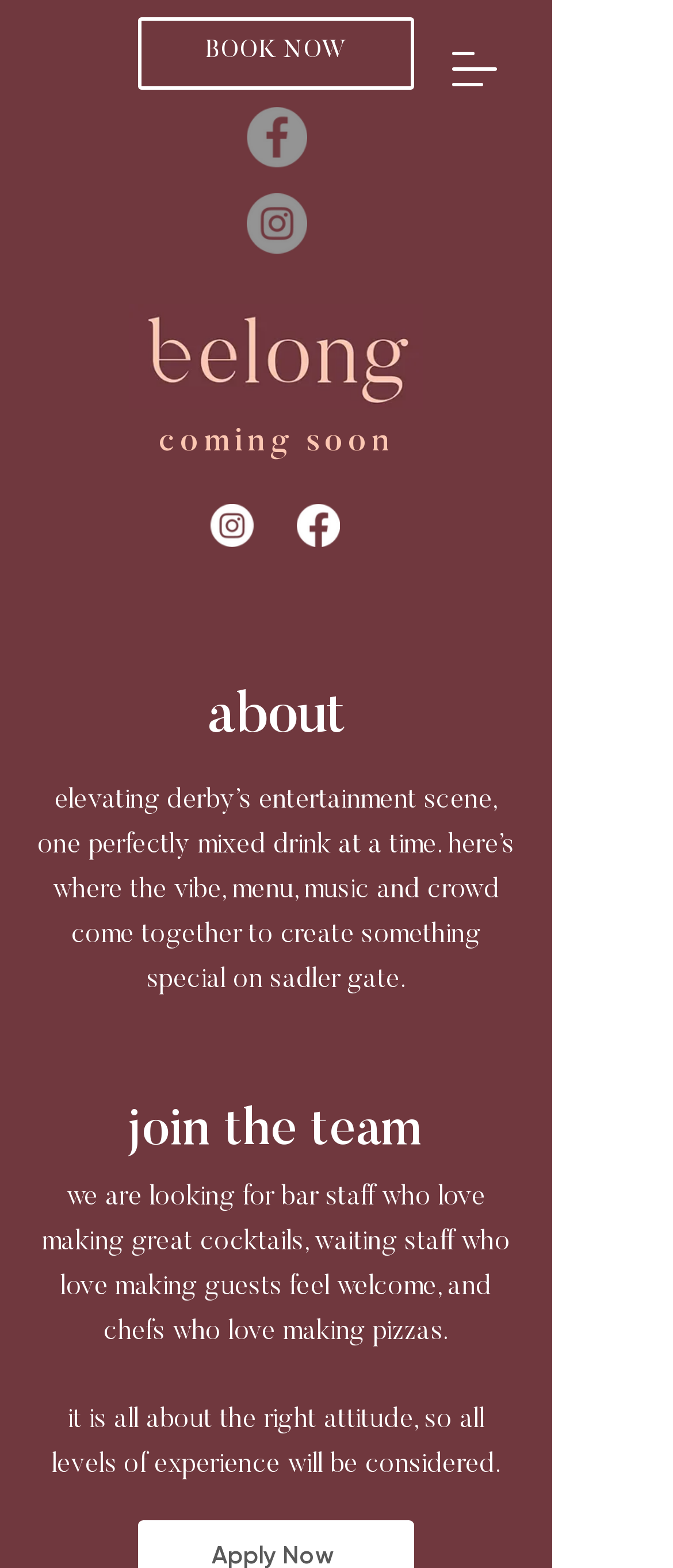Generate a comprehensive description of the webpage content.

The webpage appears to be a landing page for a bar called "Belong Bar". At the top, there is a button to open a navigation menu, and a "BOOK NOW" link. Below these elements, there is a social bar section with links to Facebook and Instagram, each accompanied by an image of the respective social media platform's logo.

To the right of the social bar, there is a large image that takes up a significant portion of the page, likely a promotional image for the bar. Above this image, there is a heading that reads "coming soon".

Below the image, there are three sections: "about", "join the team", and an empty section. The "about" section has a heading and a paragraph of text that describes the bar's atmosphere and offerings. The "join the team" section has a heading and a paragraph of text that describes the types of staff the bar is looking for, including bar staff, waiting staff, and chefs.

Throughout the page, there are several images, including the social media logos, the promotional image, and possibly others. The overall layout is organized, with clear headings and concise text.